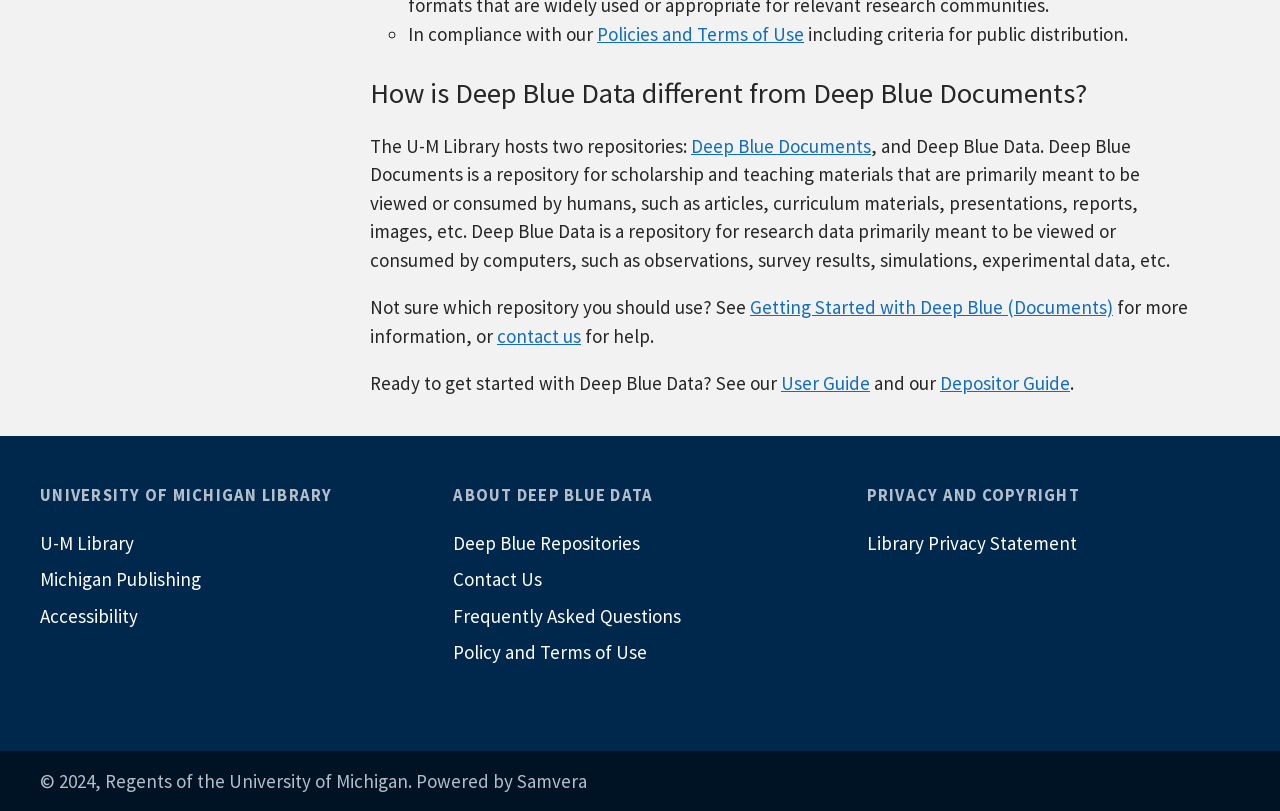Please indicate the bounding box coordinates of the element's region to be clicked to achieve the instruction: "Get started with Deep Blue". Provide the coordinates as four float numbers between 0 and 1, i.e., [left, top, right, bottom].

[0.586, 0.364, 0.87, 0.393]